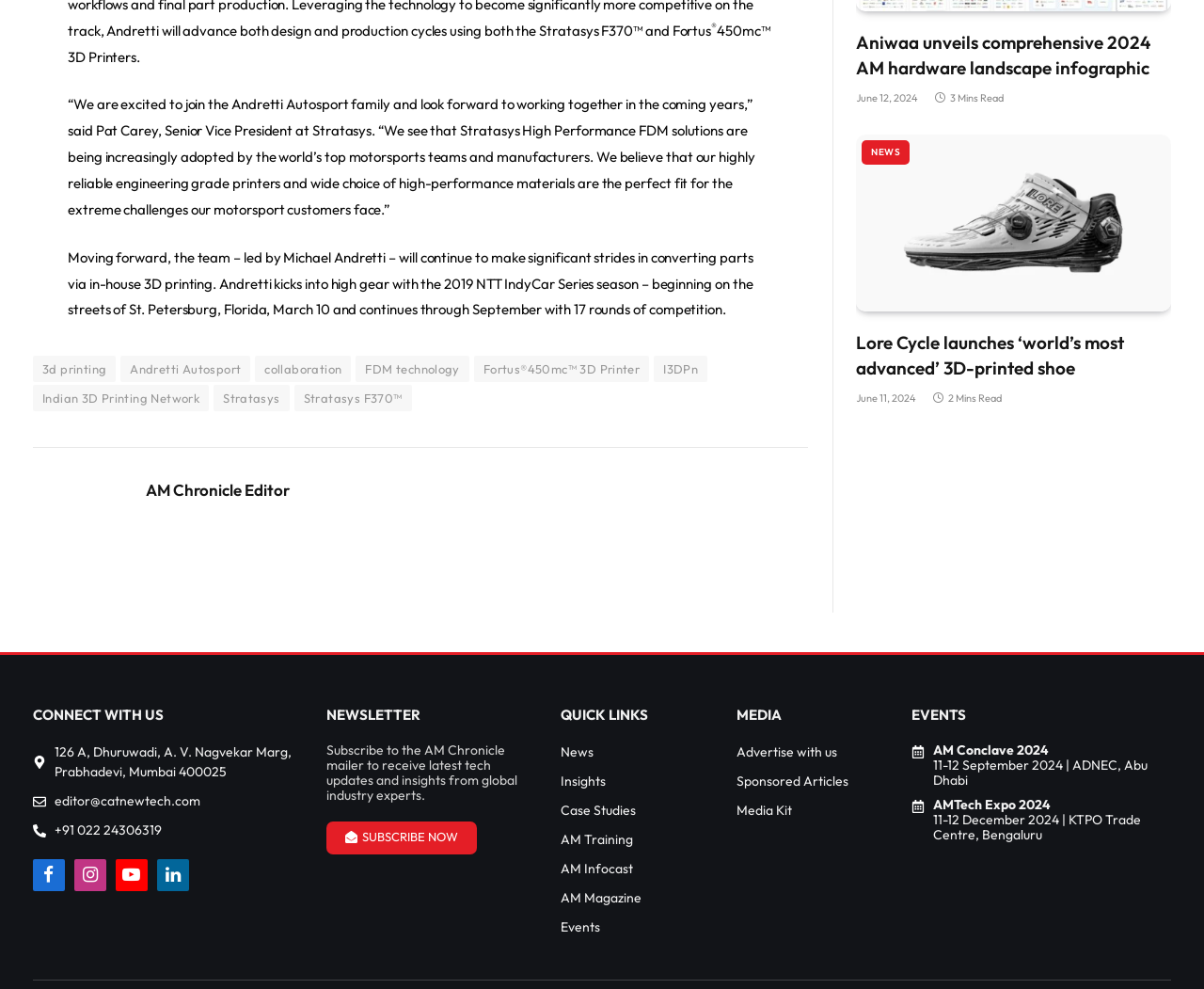Identify the coordinates of the bounding box for the element that must be clicked to accomplish the instruction: "Check the Facebook page".

[0.027, 0.869, 0.054, 0.901]